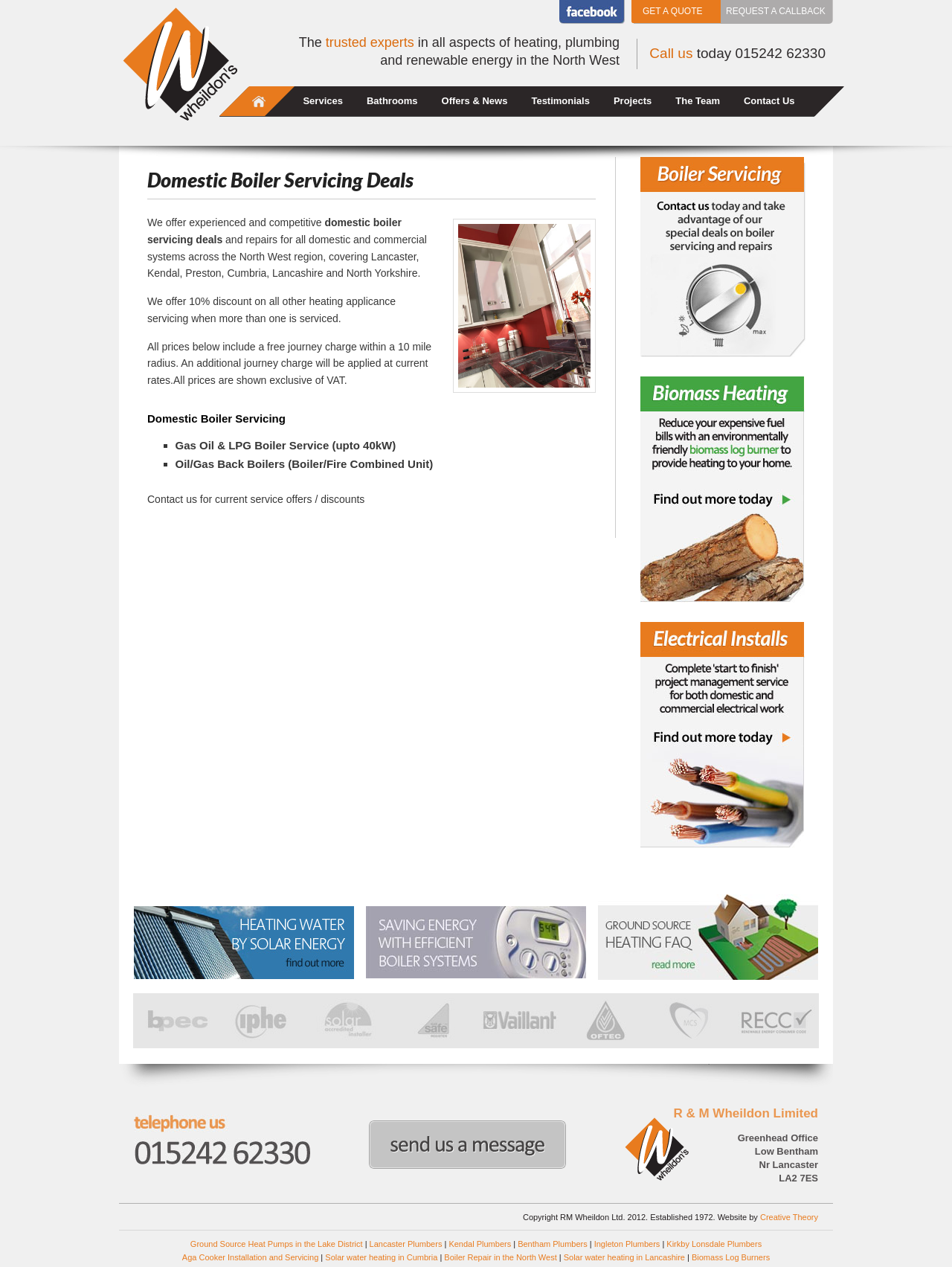Given the element description "Menu" in the screenshot, predict the bounding box coordinates of that UI element.

None